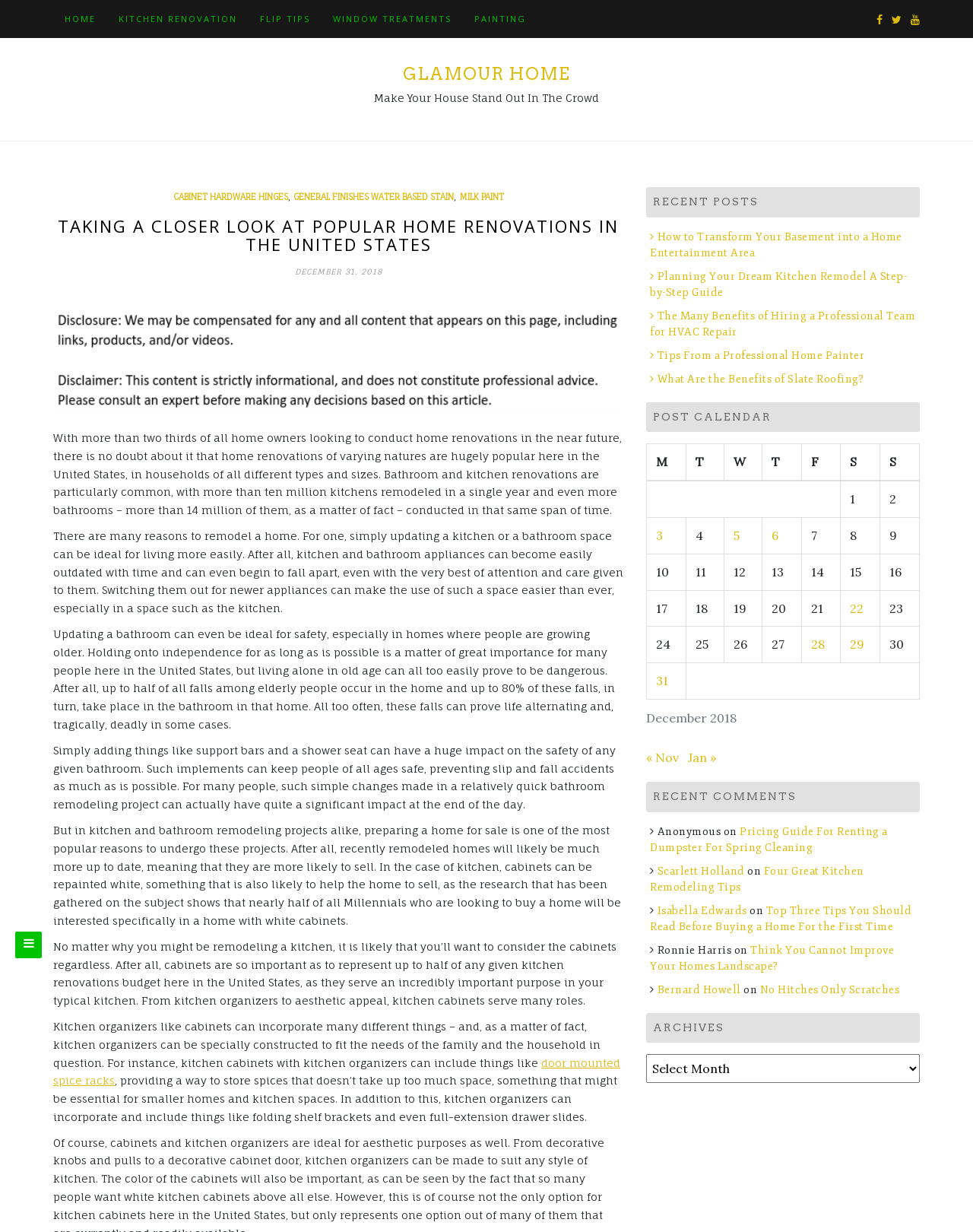Identify the bounding box coordinates of the part that should be clicked to carry out this instruction: "Click on the 'door mounted spice racks' link".

[0.055, 0.857, 0.638, 0.882]